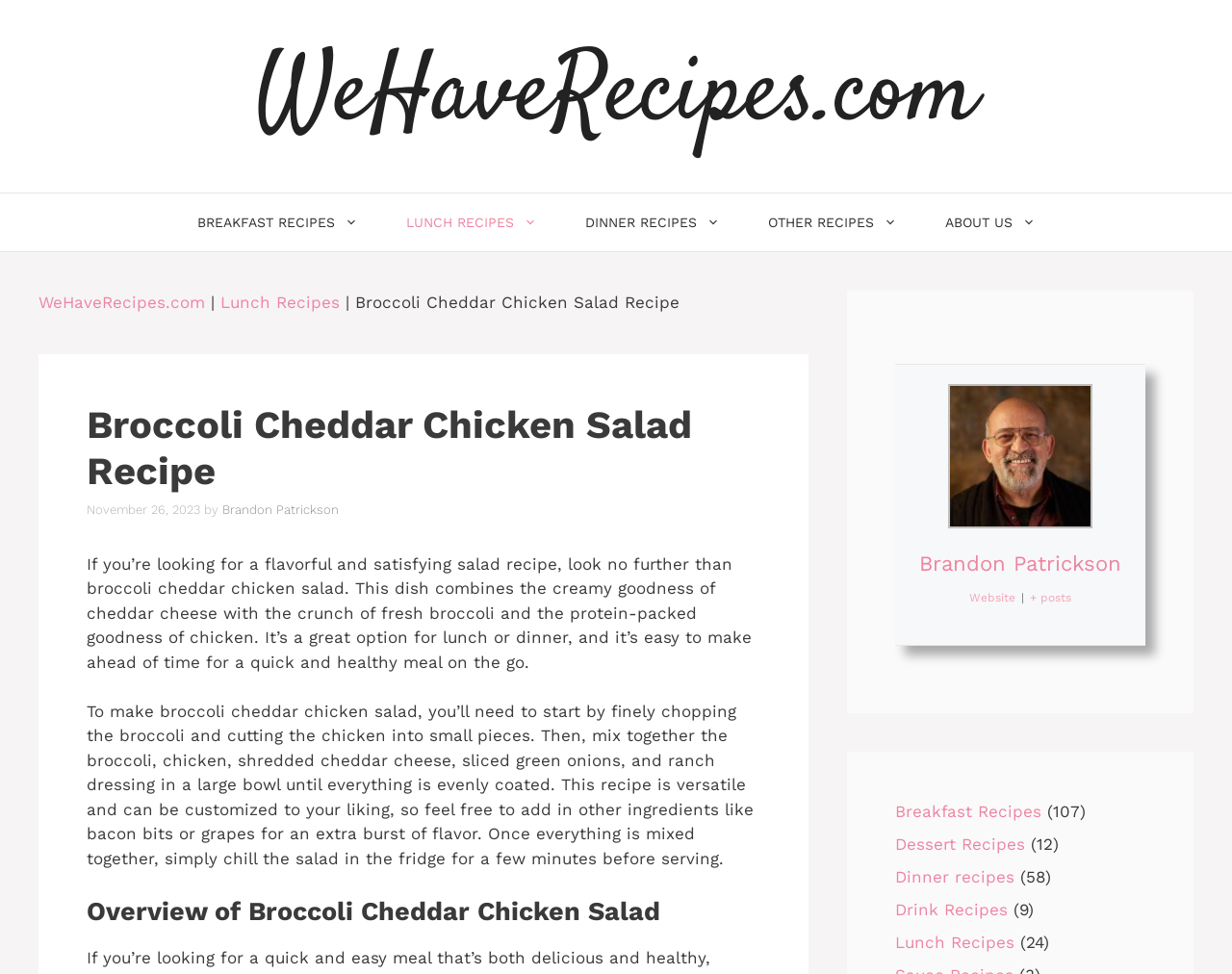Who is the author of this recipe?
Answer the question with a single word or phrase by looking at the picture.

Brandon Patrickson